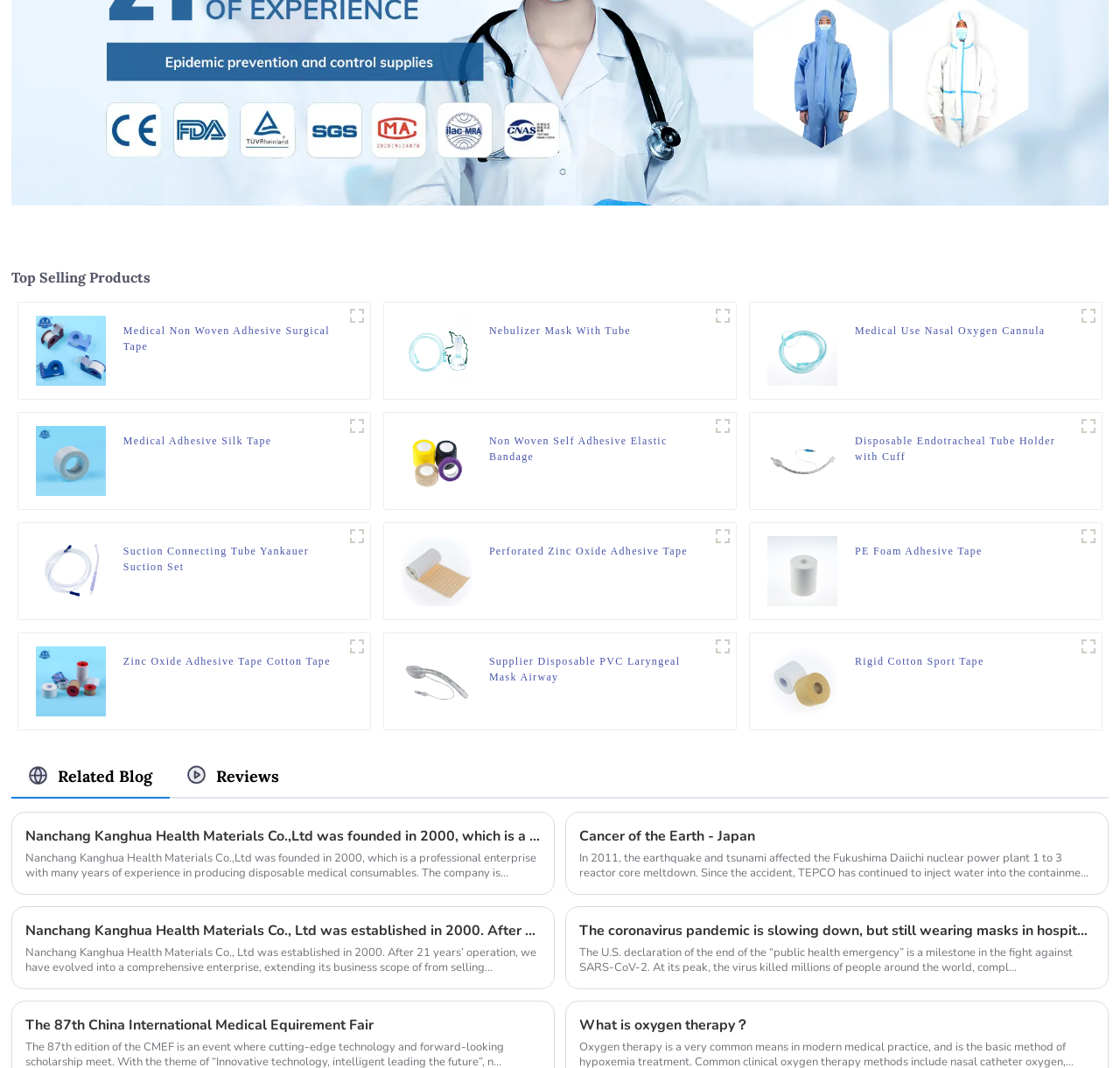Identify the bounding box coordinates for the UI element described as follows: title="_MG_5721". Use the format (top-left x, top-left y, bottom-right x, bottom-right y) and ensure all values are floating point numbers between 0 and 1.

[0.96, 0.593, 0.984, 0.618]